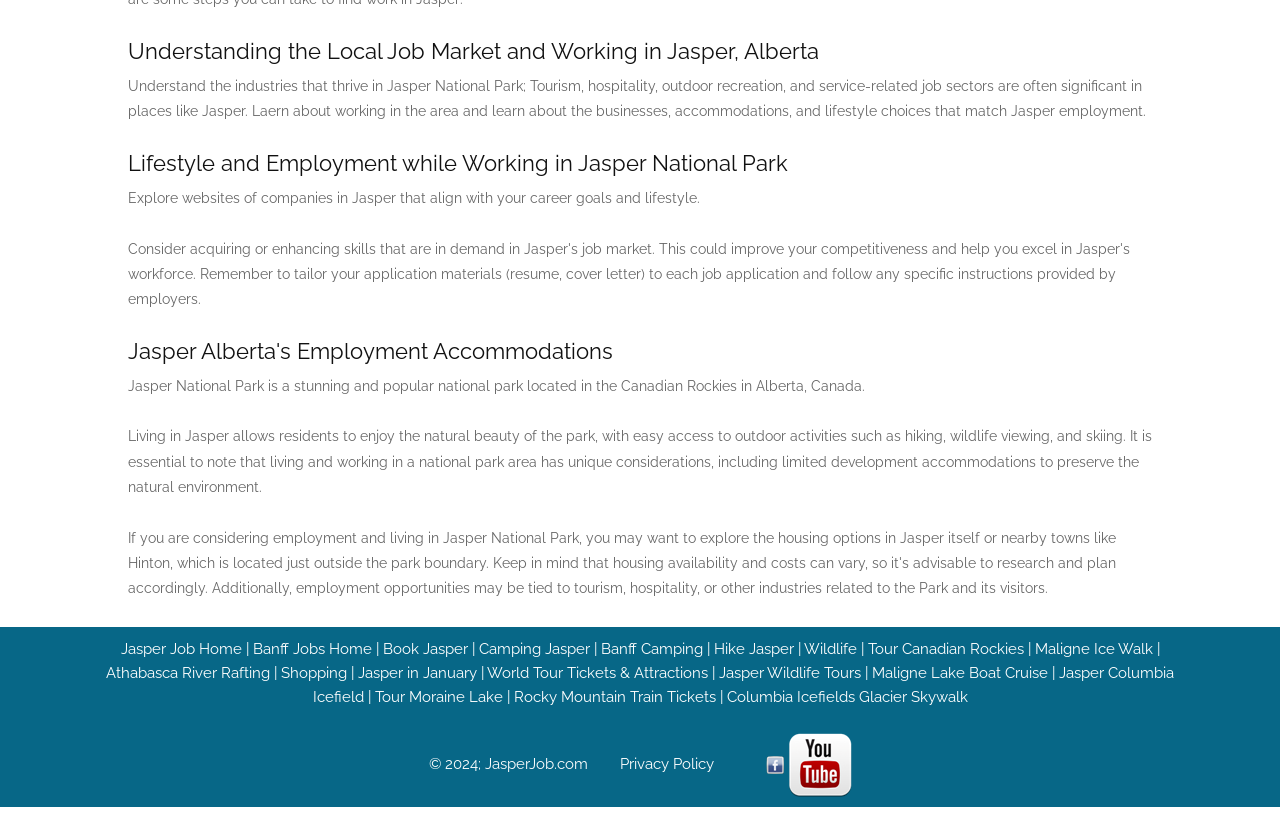Give a one-word or short phrase answer to the question: 
What is the name of the national park mentioned on the webpage?

Jasper National Park